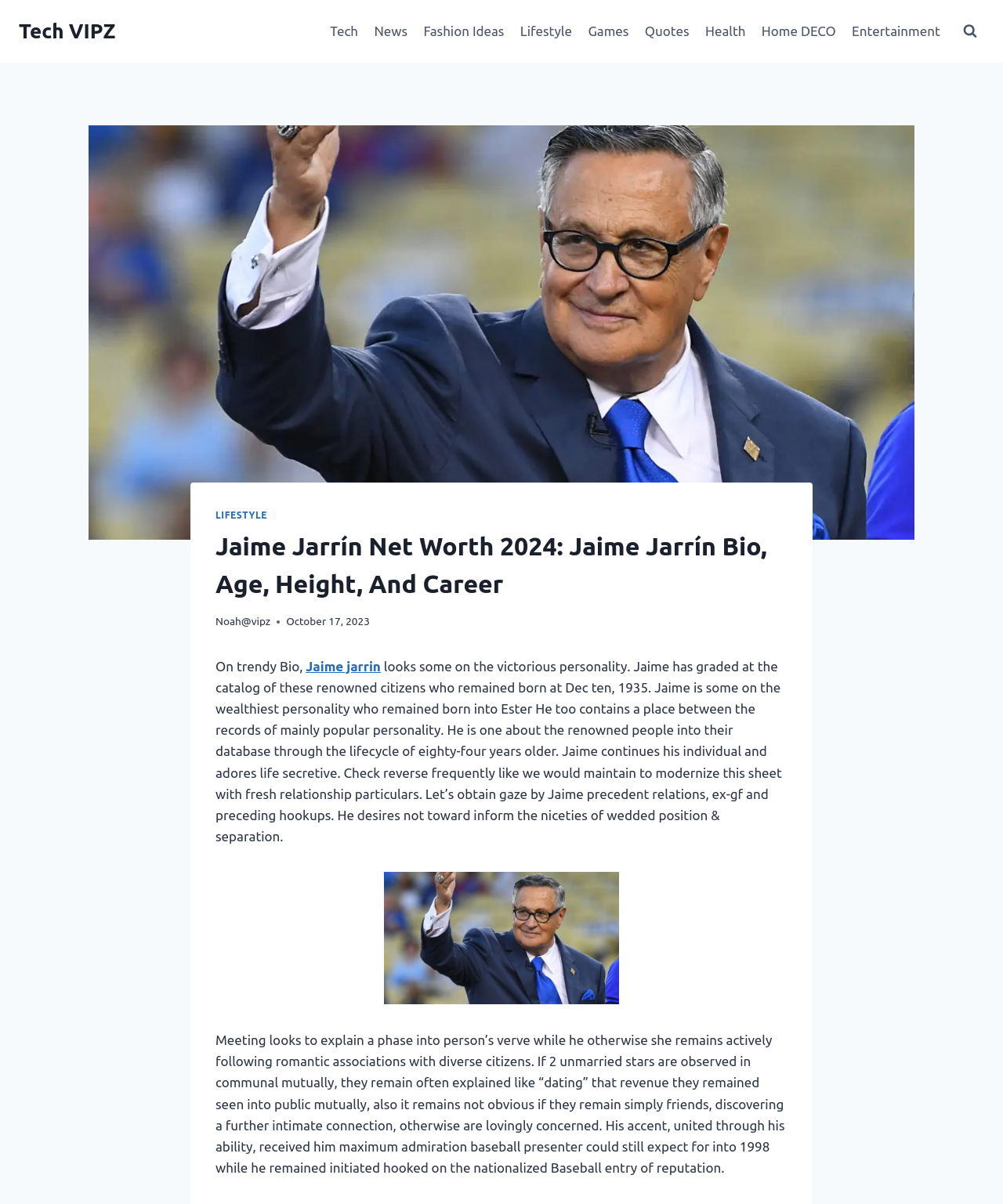Determine the bounding box coordinates for the area that needs to be clicked to fulfill this task: "Schedule an inspection". The coordinates must be given as four float numbers between 0 and 1, i.e., [left, top, right, bottom].

None